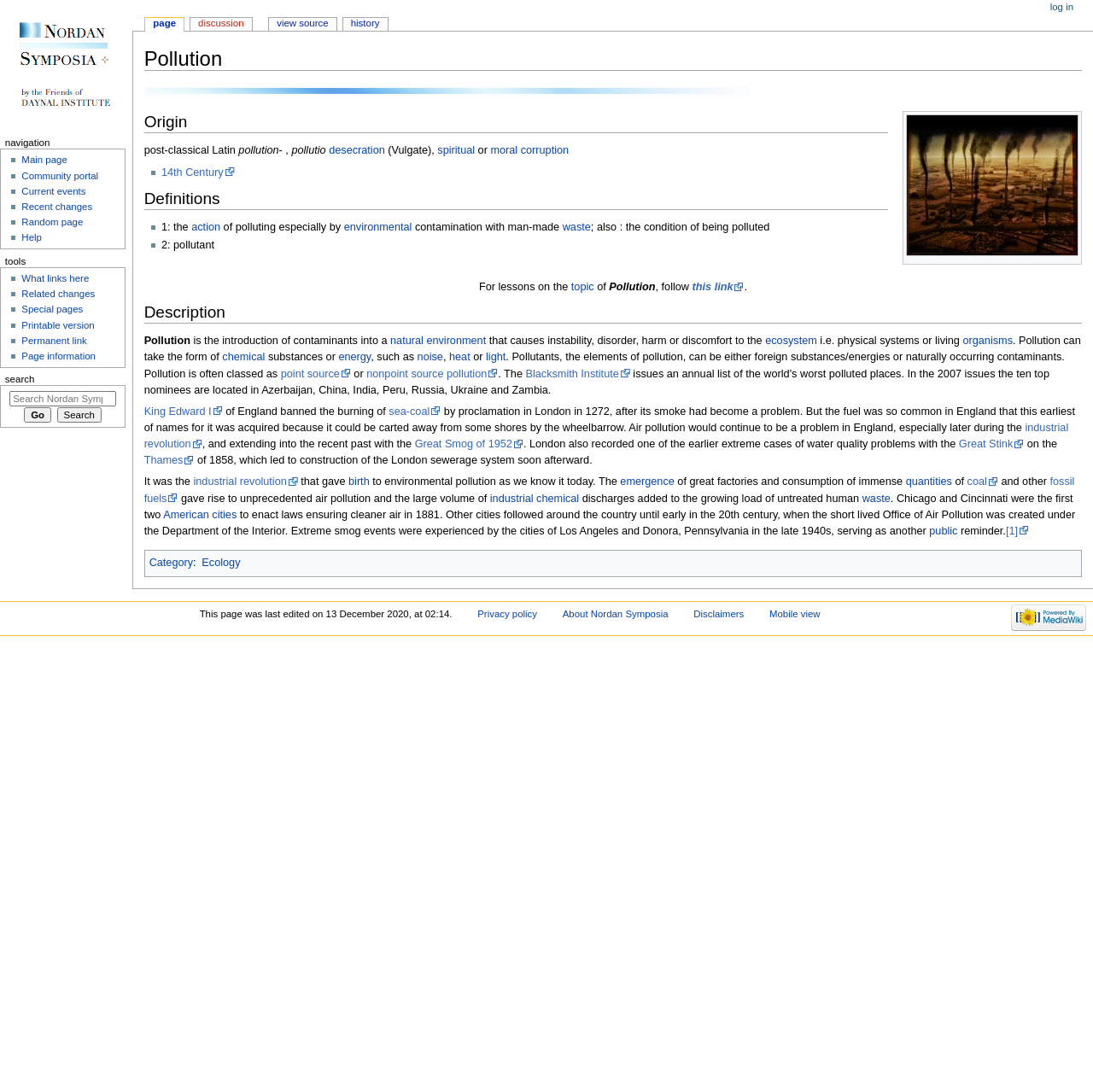Locate the bounding box coordinates of the clickable region necessary to complete the following instruction: "Learn more about the topic of pollution". Provide the coordinates in the format of four float numbers between 0 and 1, i.e., [left, top, right, bottom].

[0.633, 0.257, 0.681, 0.268]